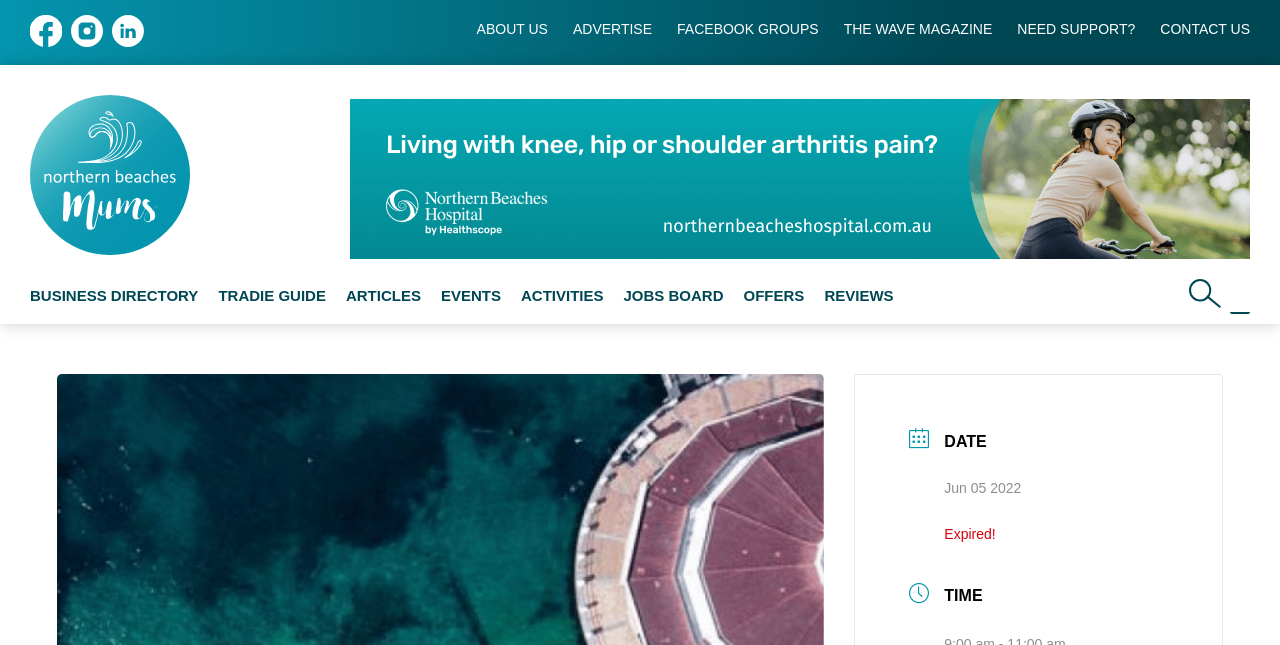Answer the following query concisely with a single word or phrase:
What is the status of the event described in the 'DESCRIPTIONLIST' section?

Expired